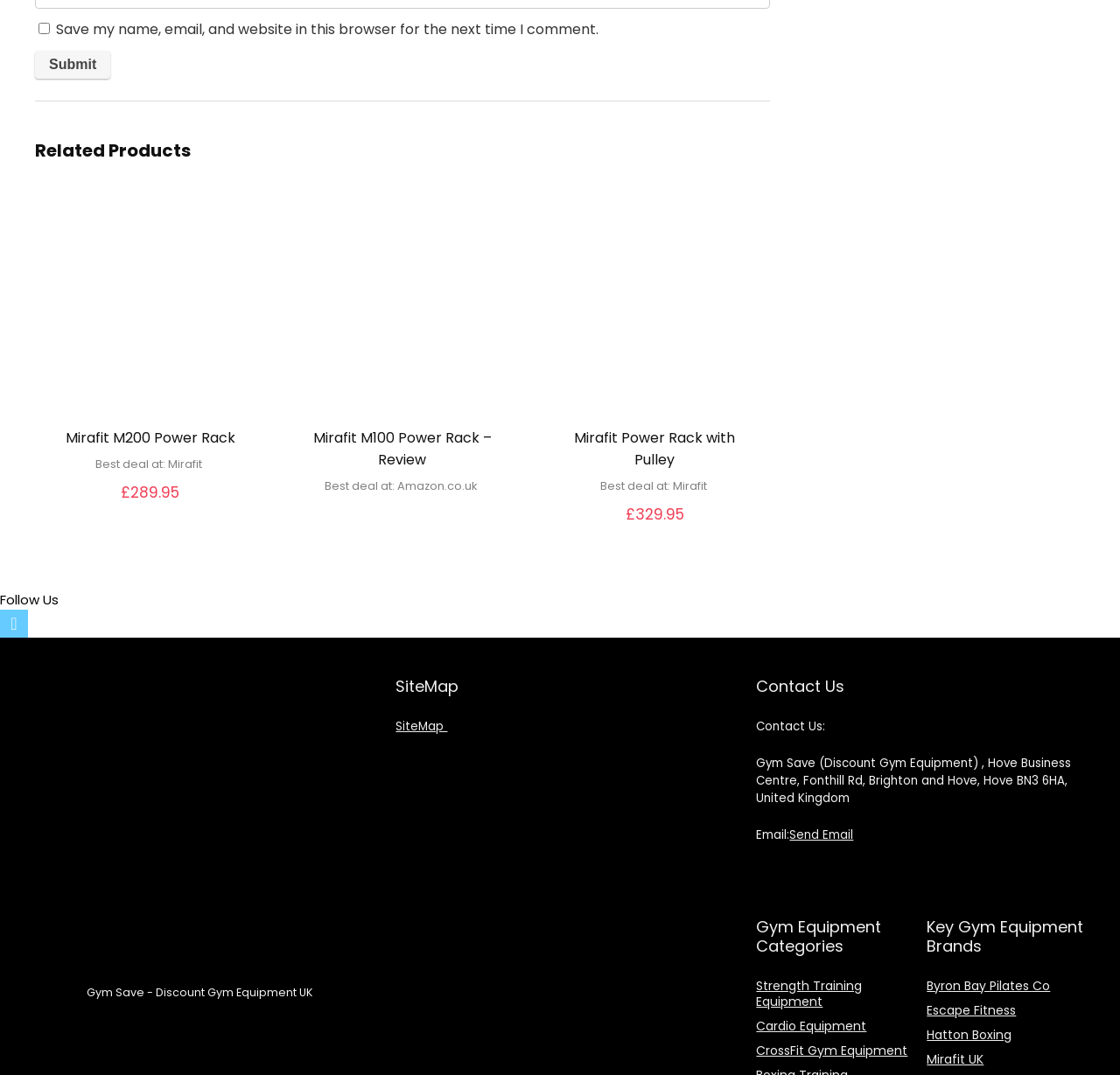What is the name of the product reviewed?
Based on the content of the image, thoroughly explain and answer the question.

The product name is mentioned in the first StaticText element as 'Mirafit Jammer Arms – Adjustable'.